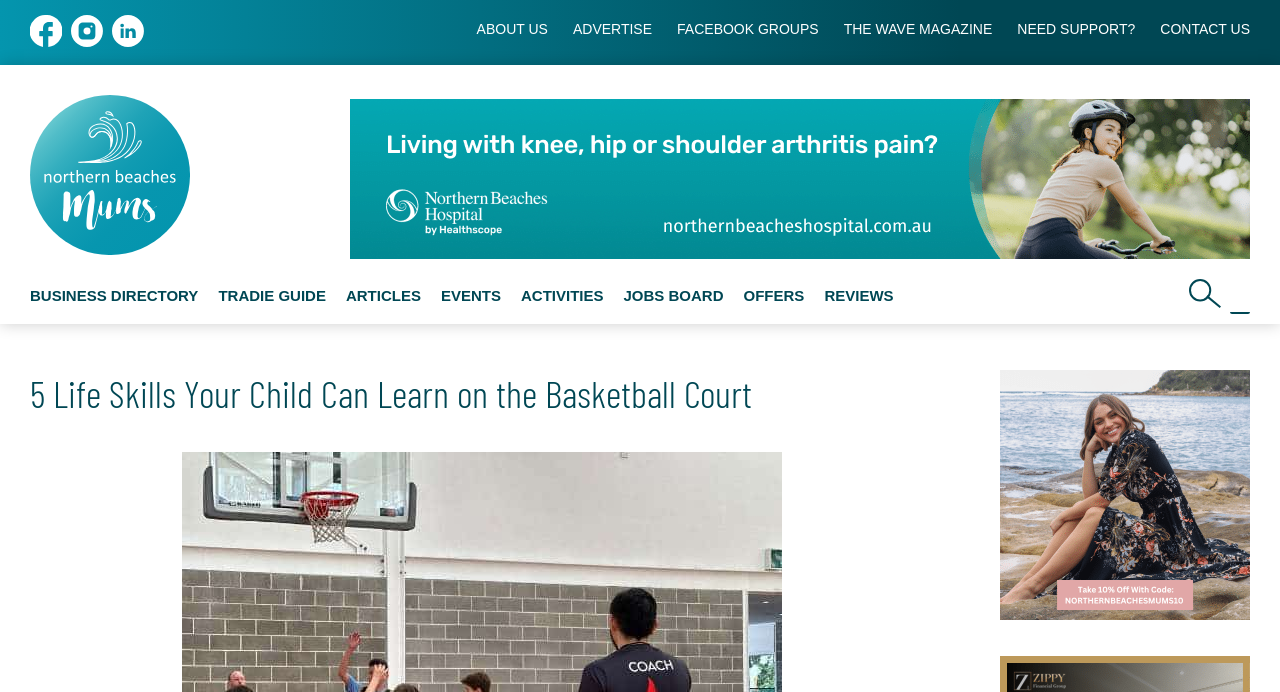How many links are available in the 'JOBS BOARD' section?
Please give a detailed and elaborate answer to the question based on the image.

I looked at the 'JOBS BOARD' section and counted the number of links available, which are 'VIEW JOBS' and 'ADD JOB', and found that there are 2 links.